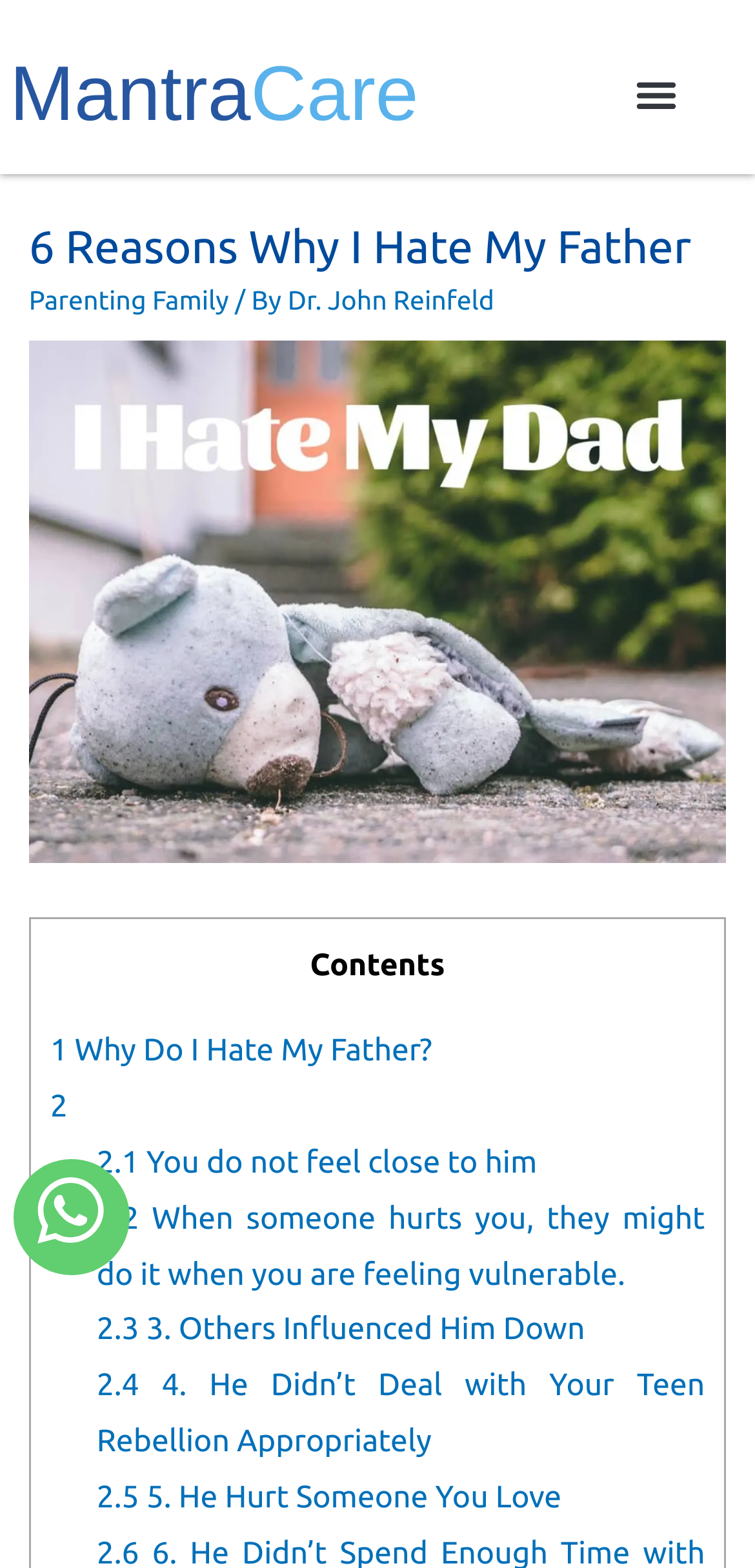Show the bounding box coordinates of the region that should be clicked to follow the instruction: "Call Us Now."

None